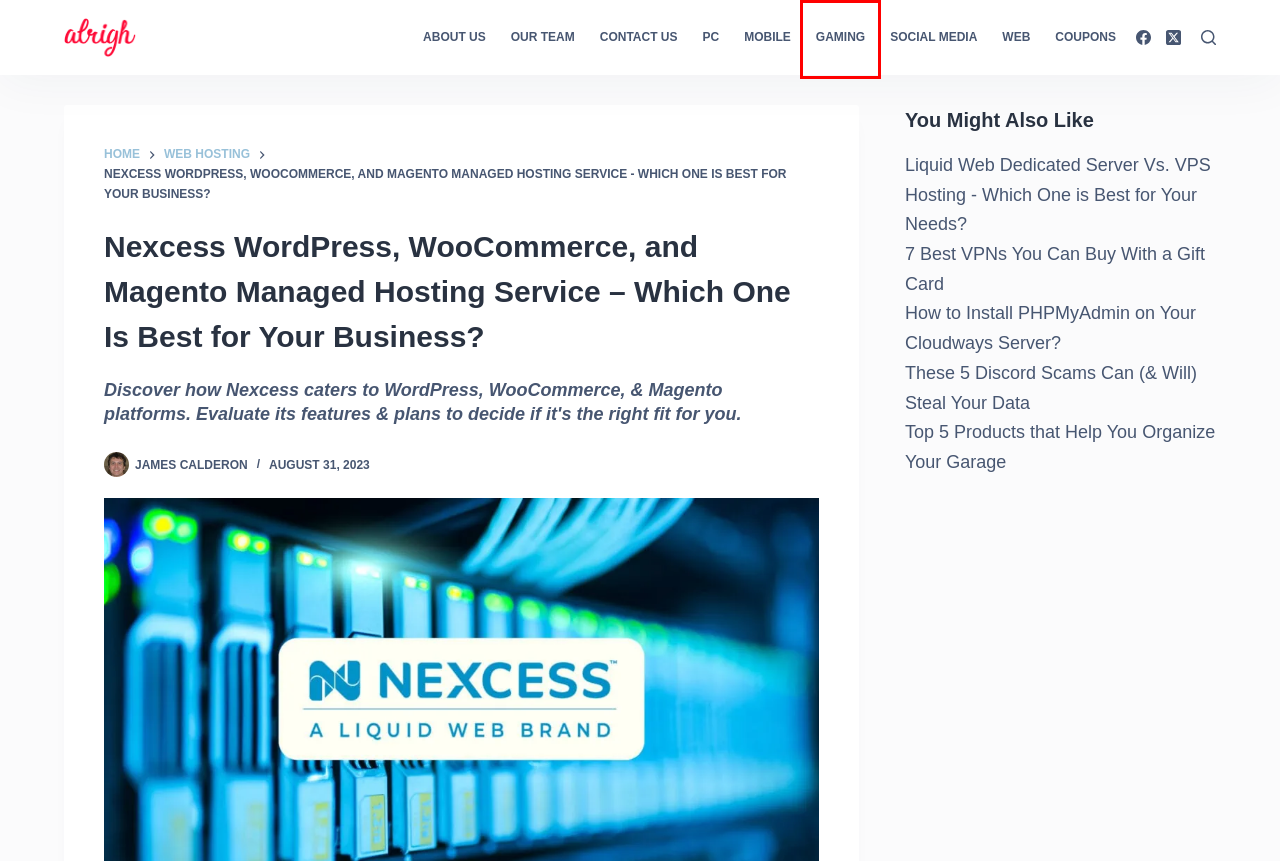Examine the screenshot of the webpage, noting the red bounding box around a UI element. Pick the webpage description that best matches the new page after the element in the red bounding box is clicked. Here are the candidates:
A. Alrigh – Hot & Fresh News, Tricks, Tips & Coupons Every Day
B. Web
C. Gaming
D. Liquid Web Dedicated Server Vs. VPS Hosting - Which One is Best for Your Needs?
E. Mobile
F. Alrigh - Latest Coupons, Promo Codes and Discounts
G. Top 5 Products that Help You Organize Your Garage
H. Our Team

C